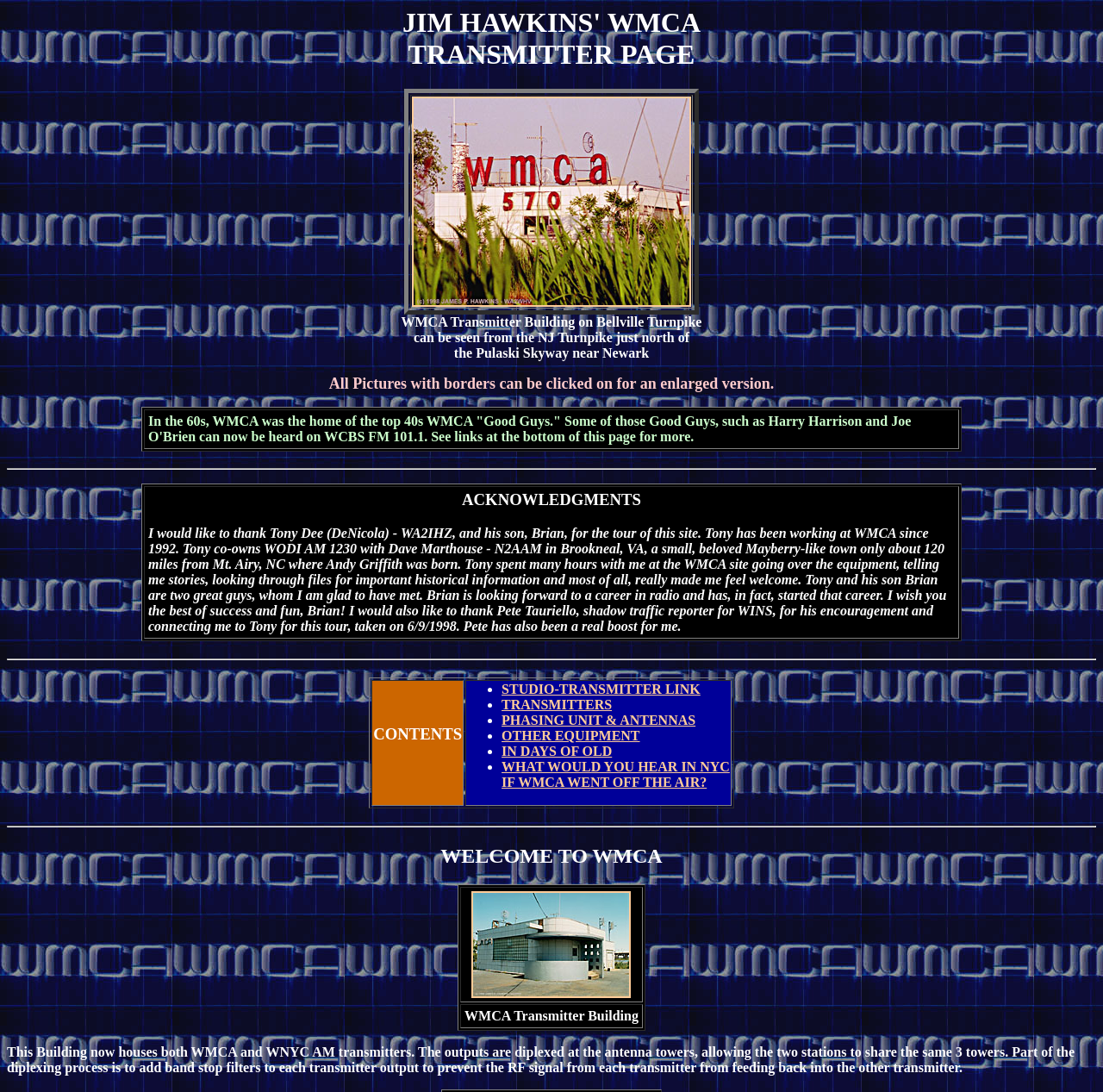Provide the bounding box coordinates of the HTML element this sentence describes: "PHASING UNIT & ANTENNAS". The bounding box coordinates consist of four float numbers between 0 and 1, i.e., [left, top, right, bottom].

[0.455, 0.652, 0.631, 0.666]